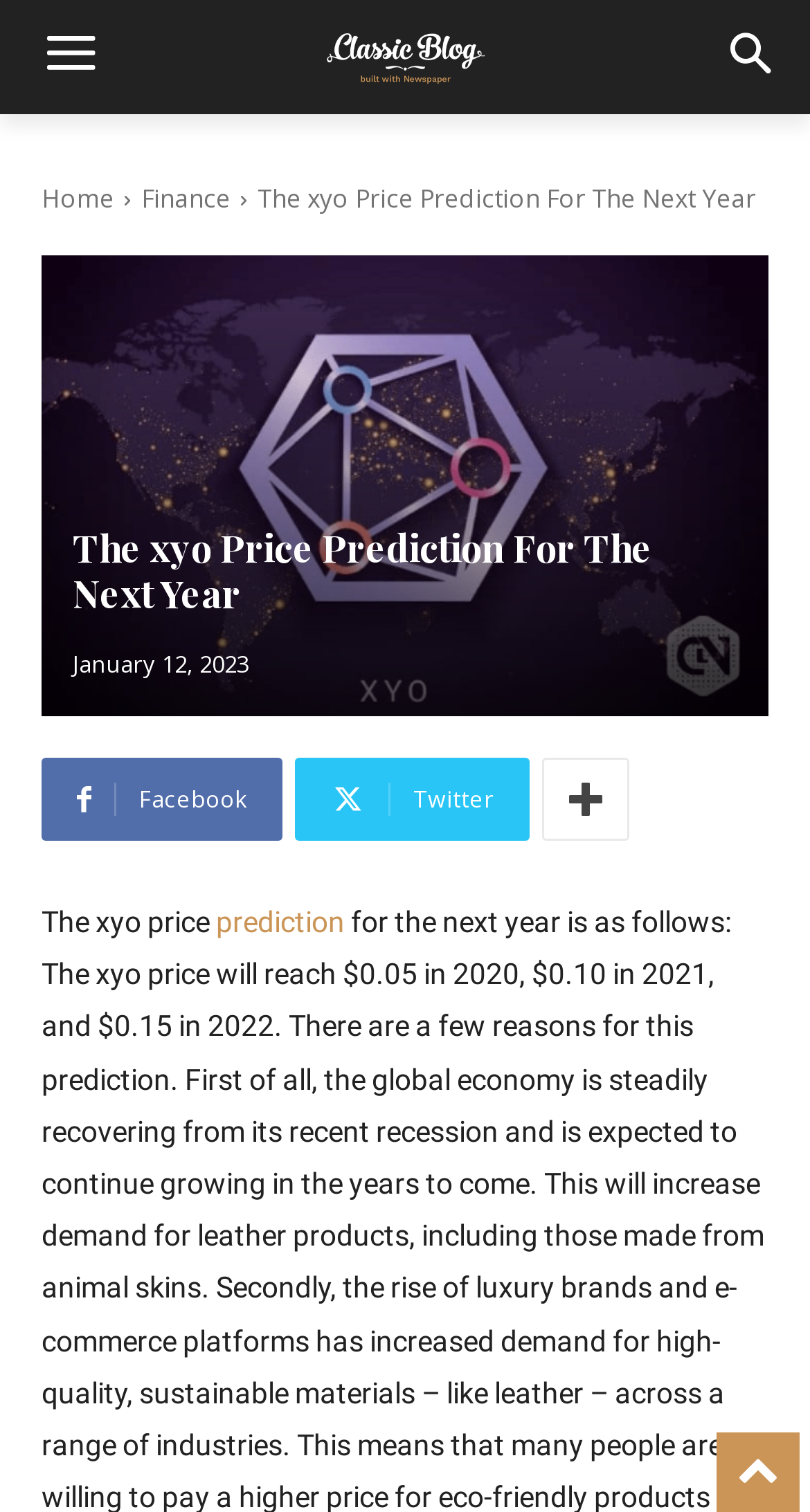Create a detailed narrative of the webpage’s visual and textual elements.

The webpage is about the xyo price prediction for the next year. At the top left corner, there is a logo link, accompanied by an image of the logo. To the right of the logo, there are three navigation links: "Home", "Finance", and a heading that repeats the title "The xyo Price Prediction For The Next Year". Below the navigation links, there is a large image related to xyo price prediction, taking up most of the top section of the page.

In the middle section, there is a heading that again displays the title "The xyo Price Prediction For The Next Year", followed by a time stamp showing the date "January 12, 2023". 

At the bottom left corner, there are three social media links: Facebook, Twitter, and another unidentified platform. To the right of these links, there is a text "The xyo price" followed by a link "prediction".